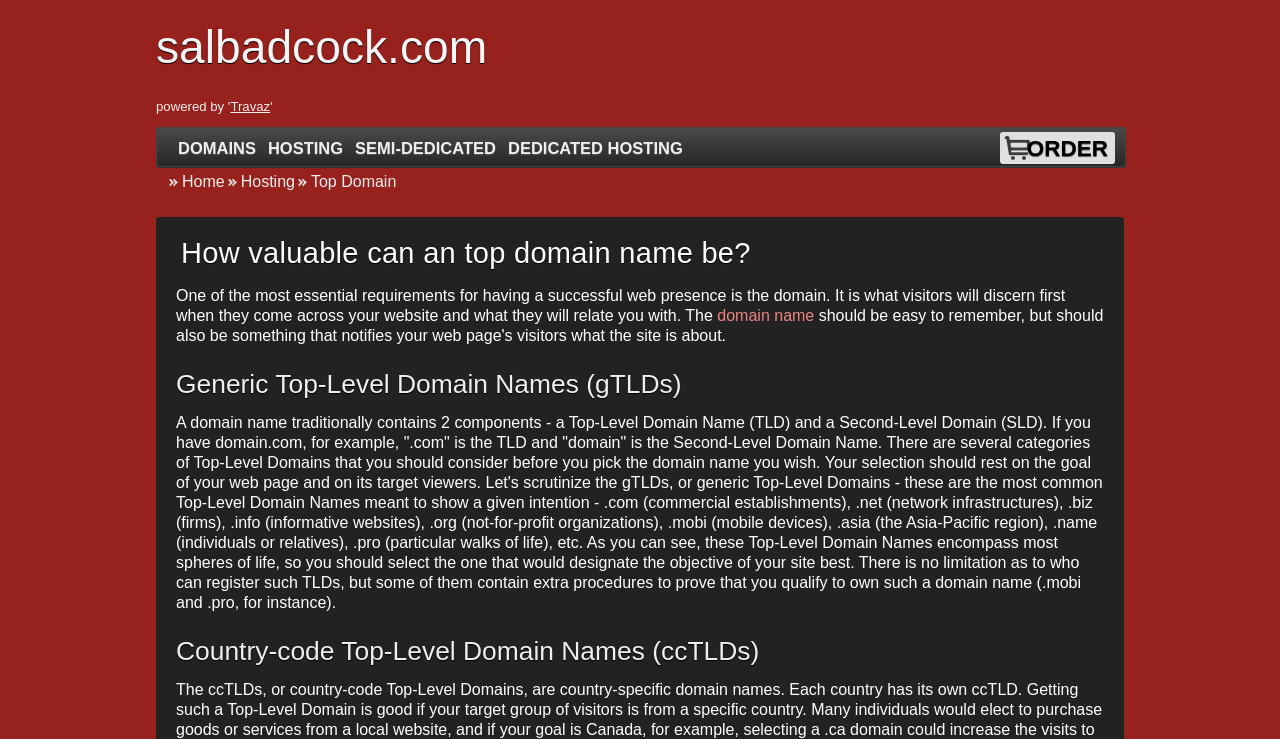What is the difference between gTLDs and ccTLDs?
Please use the image to provide a one-word or short phrase answer.

Generic vs Country-code